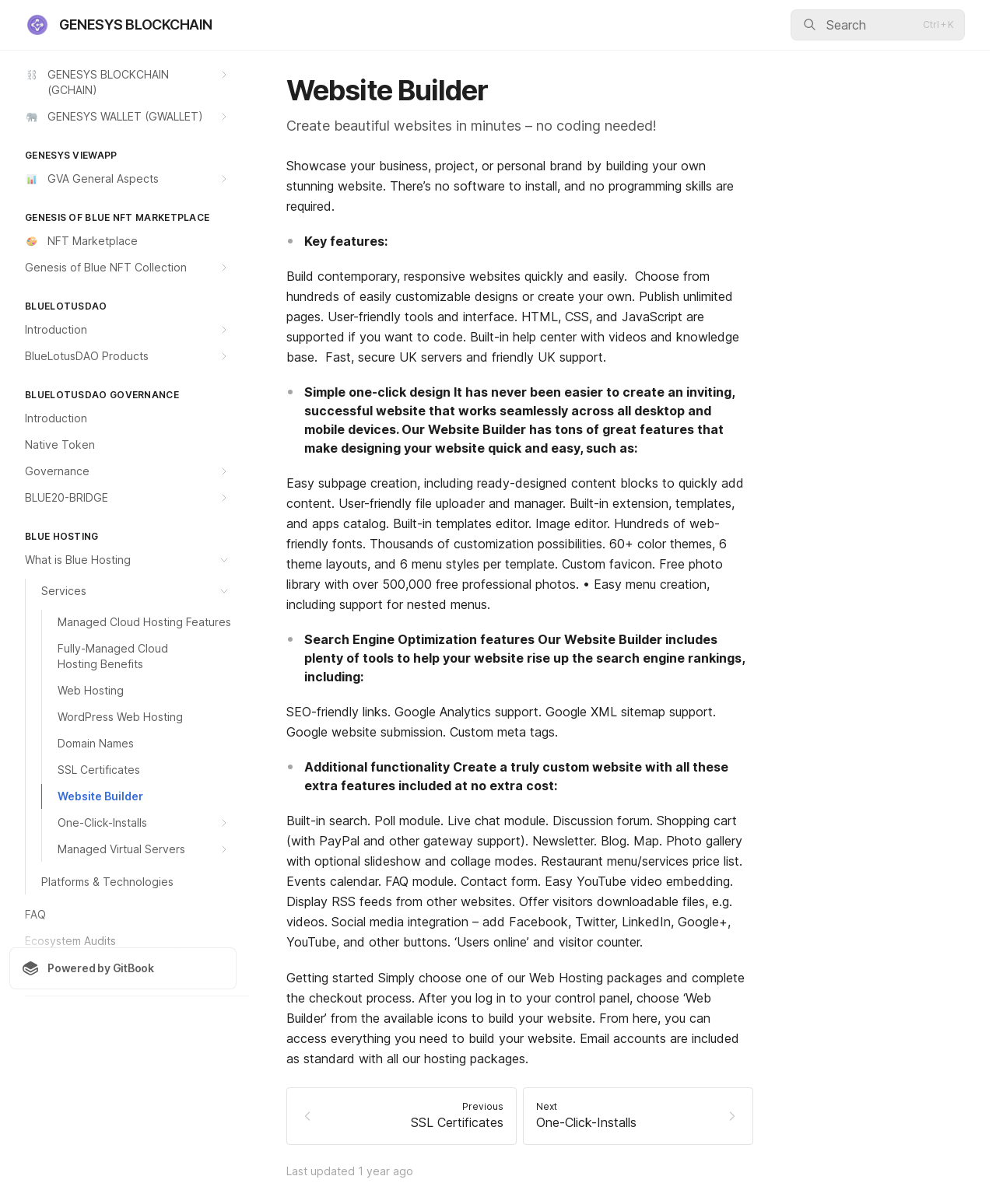Calculate the bounding box coordinates of the UI element given the description: "Genesis of Blue NFT Collection".

[0.009, 0.212, 0.238, 0.233]